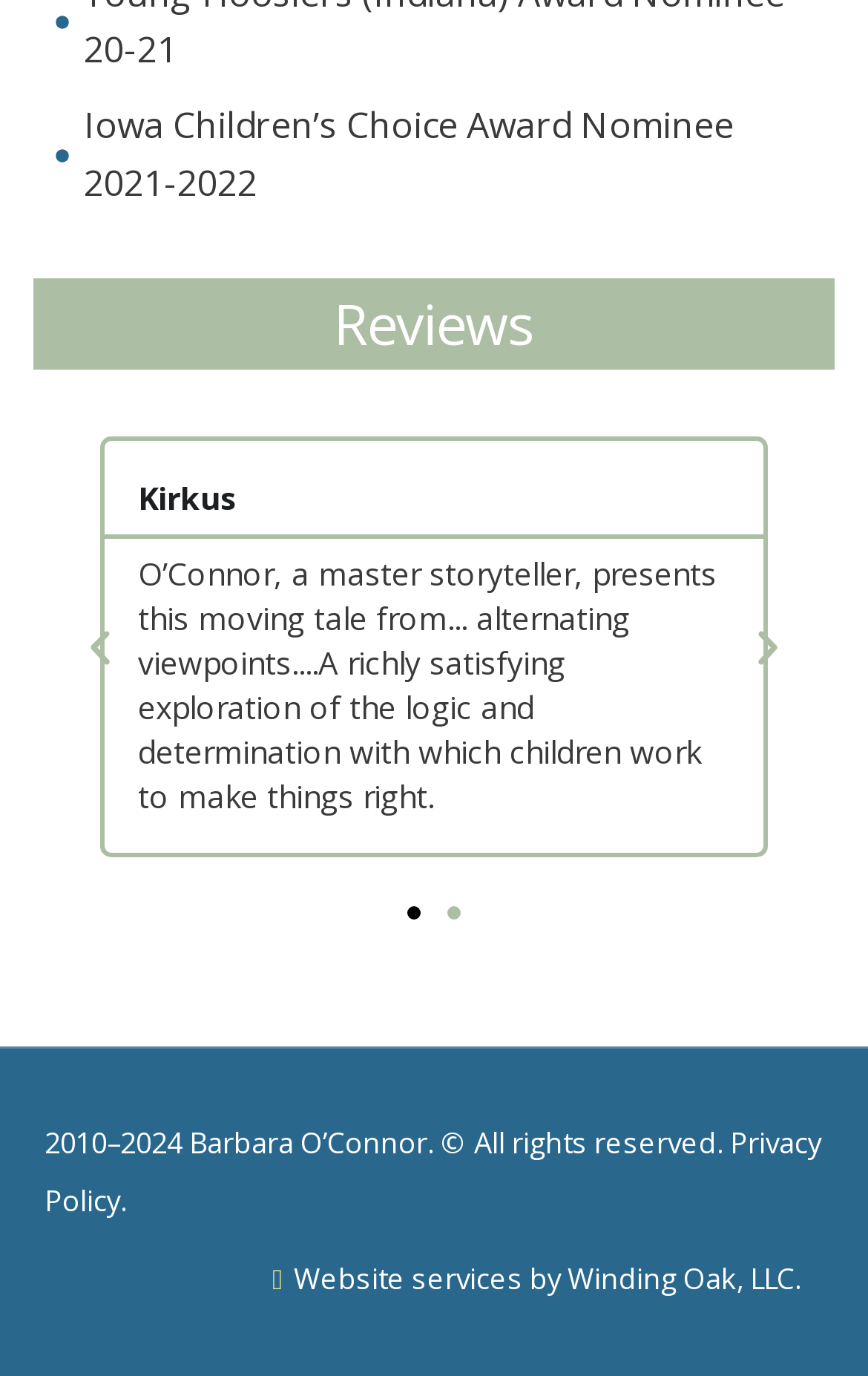How many slides are available? Observe the screenshot and provide a one-word or short phrase answer.

2